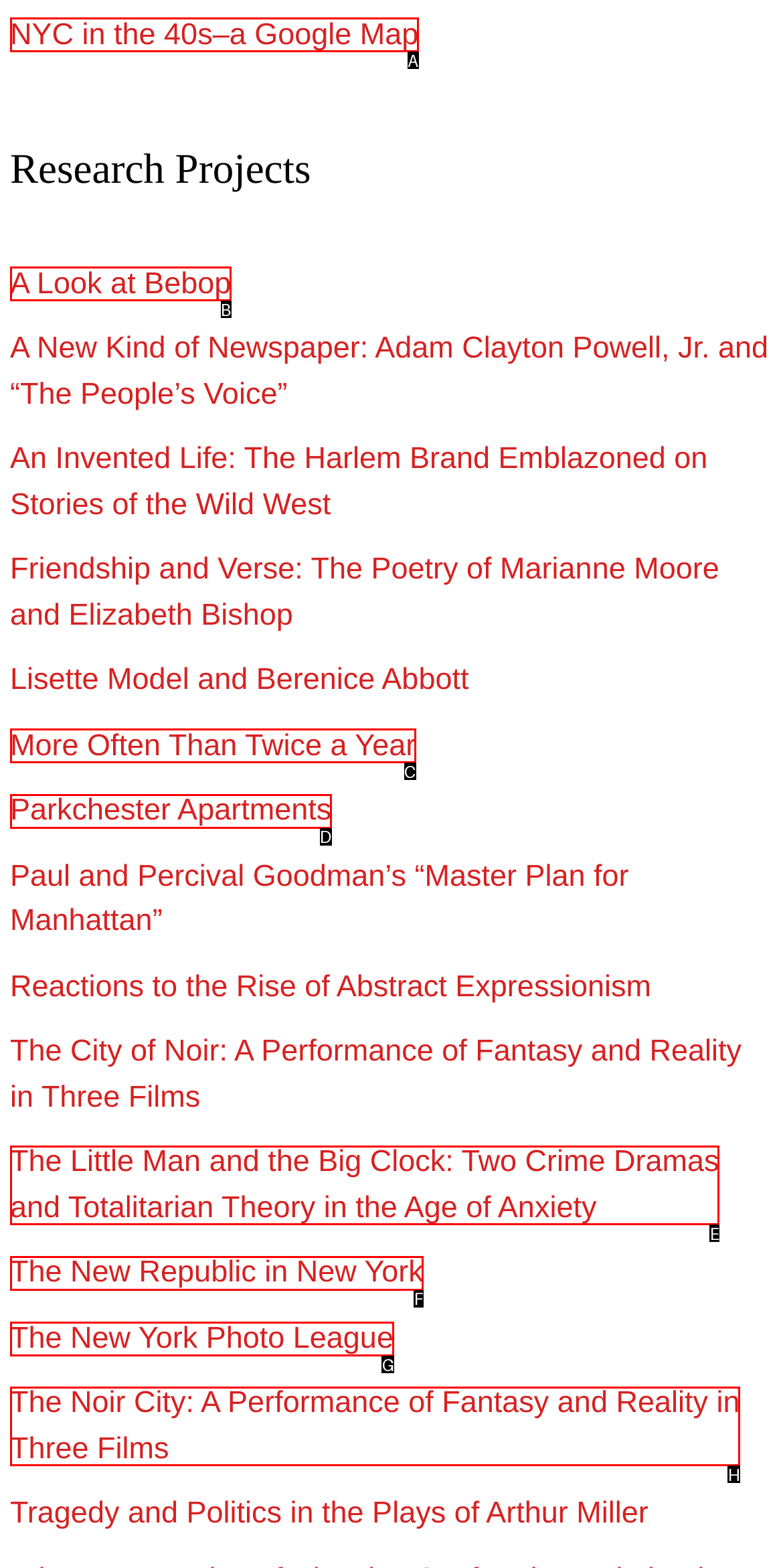Tell me the letter of the correct UI element to click for this instruction: Learn about the New York Photo League. Answer with the letter only.

G